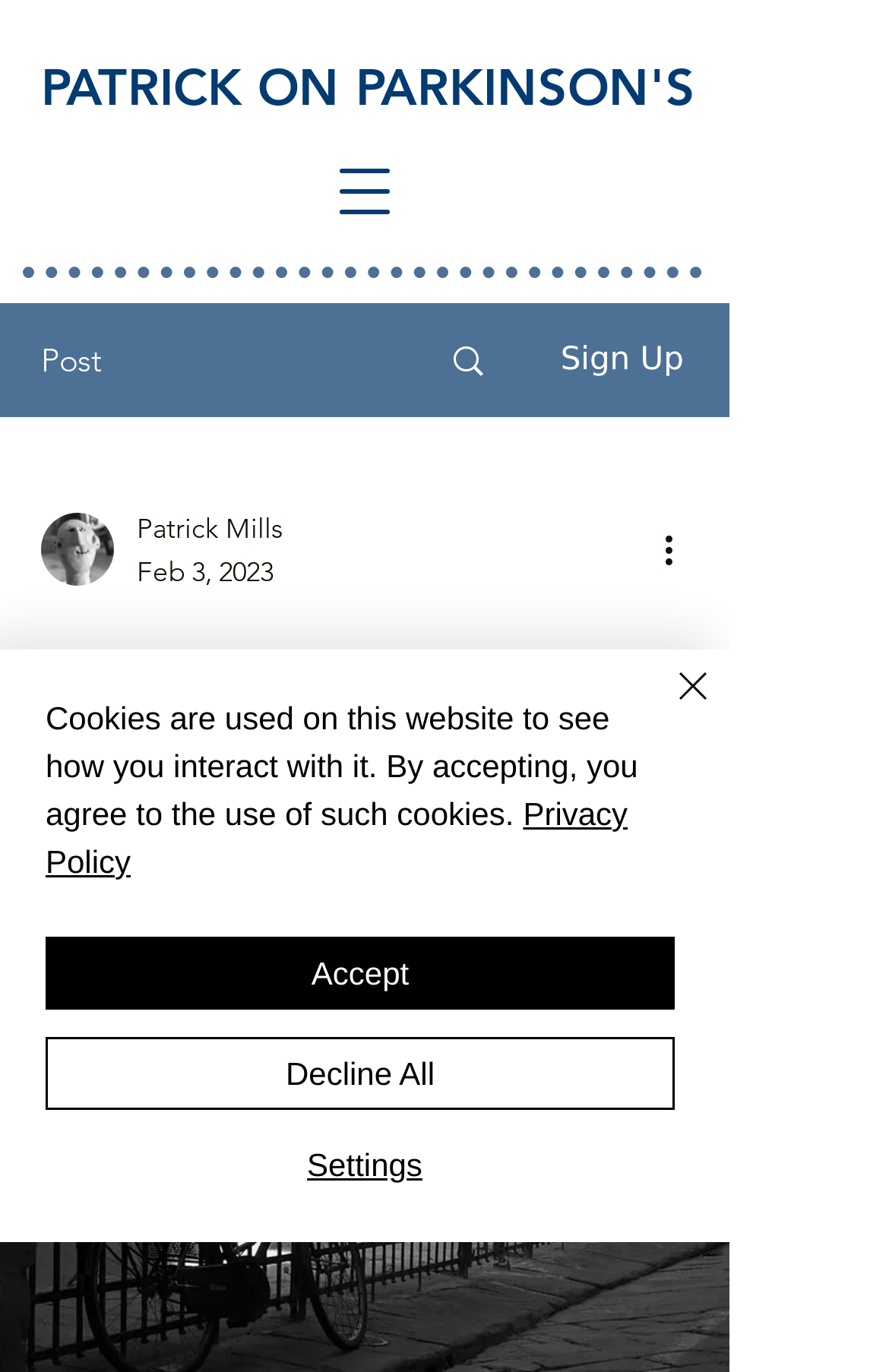Respond to the following question using a concise word or phrase: 
What is the date of the post?

Feb 3, 2023